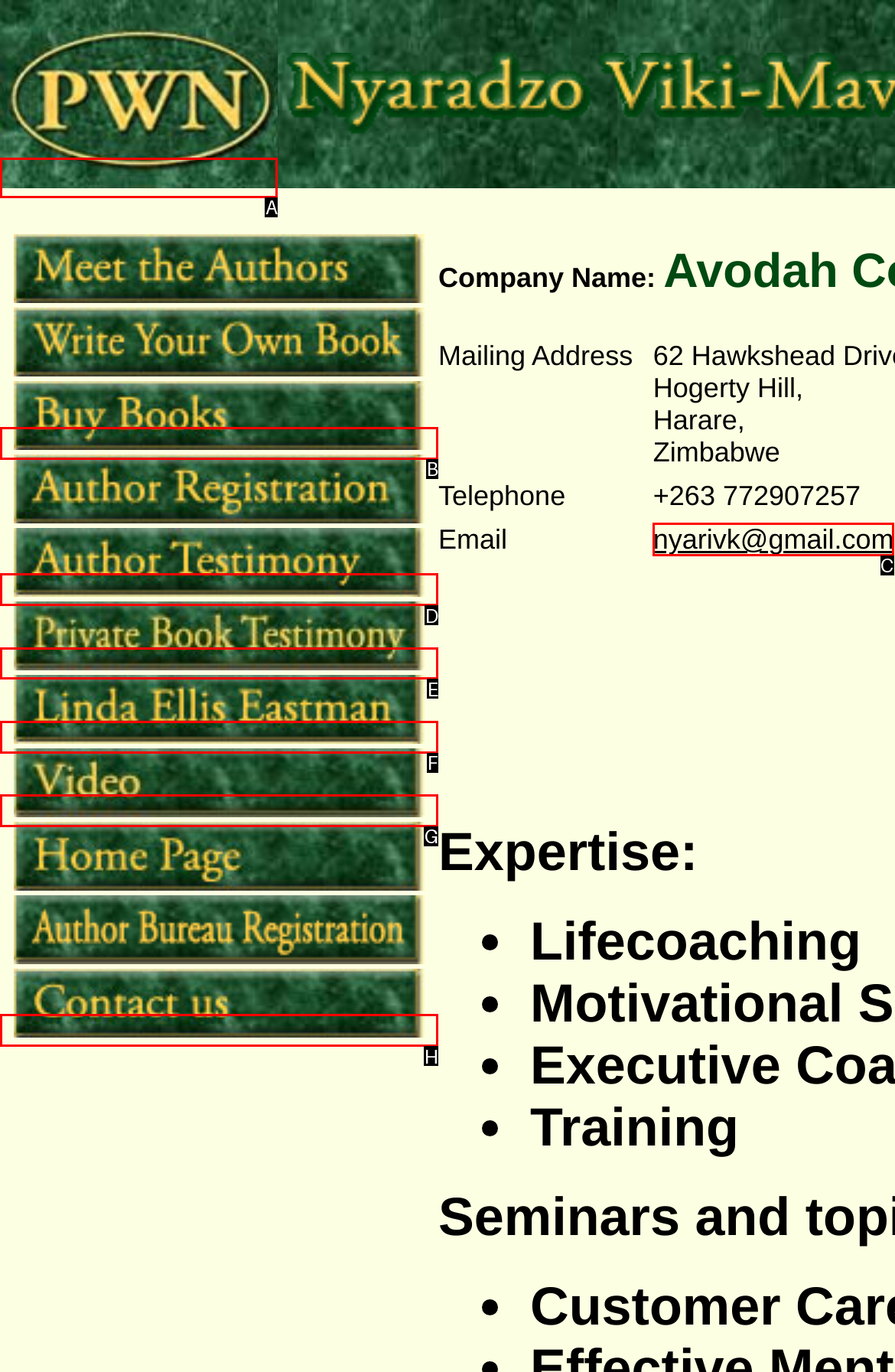Identify the letter of the option to click in order to Click on Home Page. Answer with the letter directly.

A